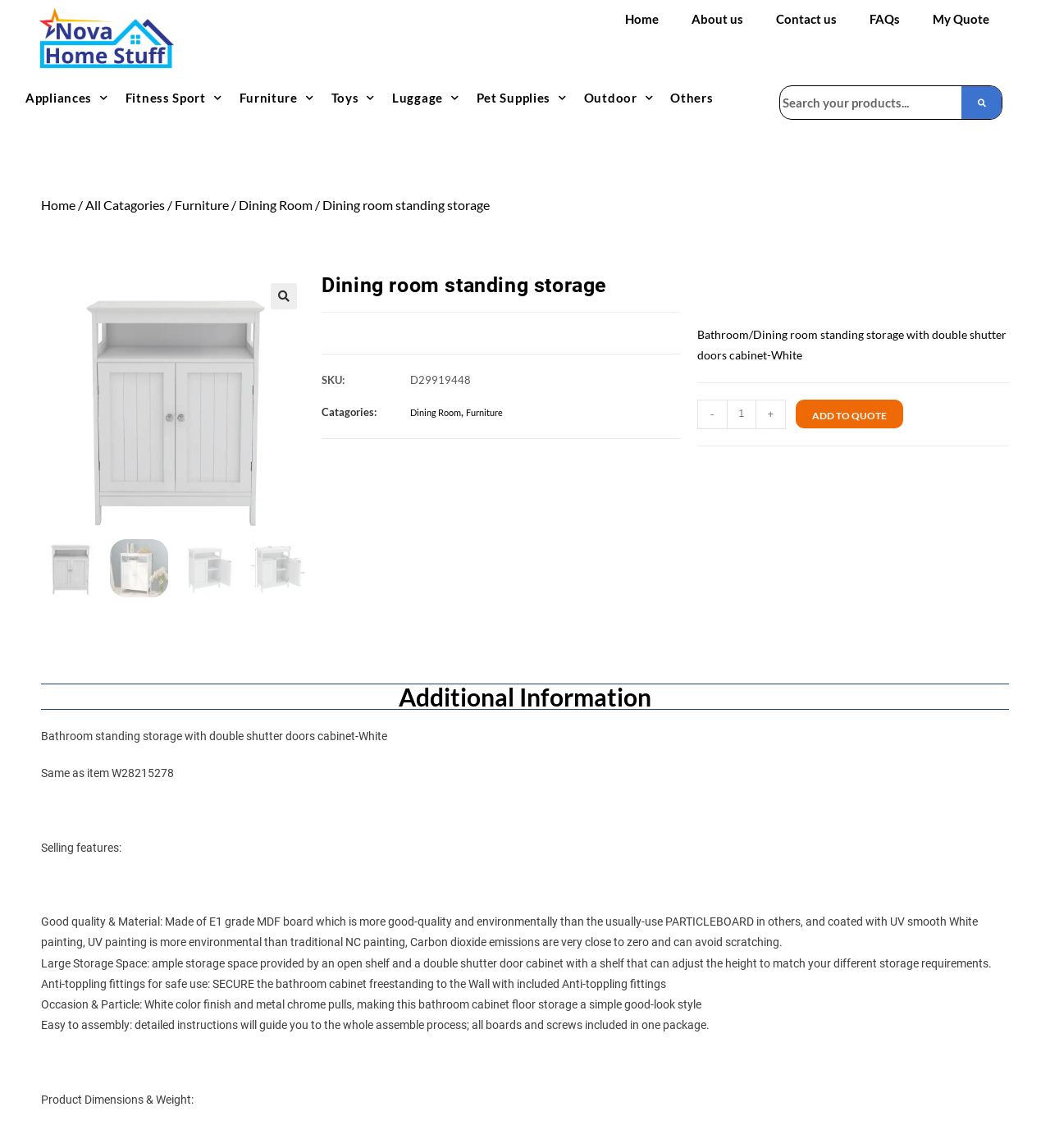Please find the bounding box coordinates of the clickable region needed to complete the following instruction: "Visit the GitHub repository". The bounding box coordinates must consist of four float numbers between 0 and 1, i.e., [left, top, right, bottom].

None